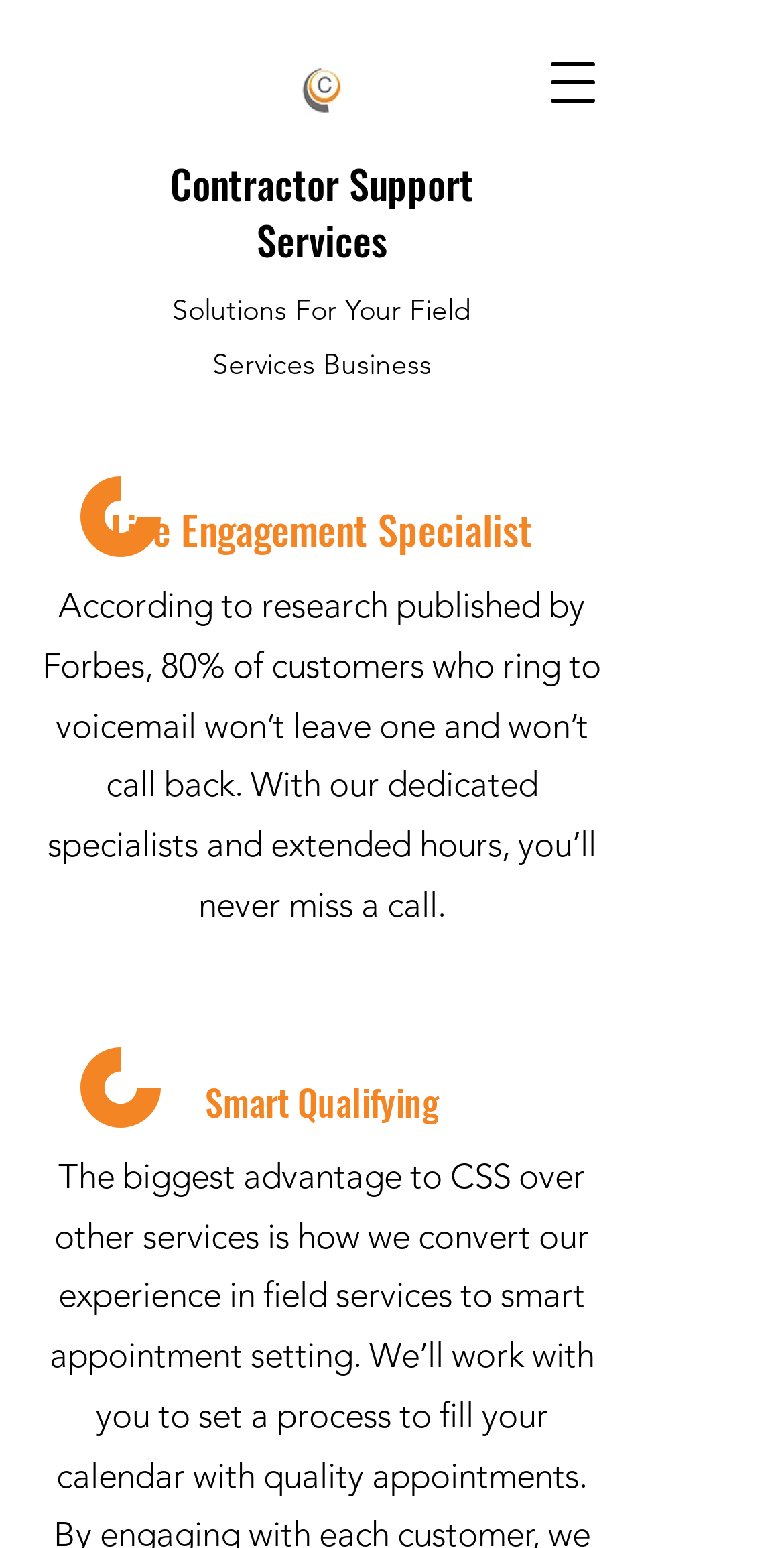What is the benefit of using the Contractor Support Services?
From the details in the image, provide a complete and detailed answer to the question.

According to the text, with the Contractor Support Services, customers will never miss a call, which implies that the service provides a benefit of ensuring that all customer calls are answered and responded to.